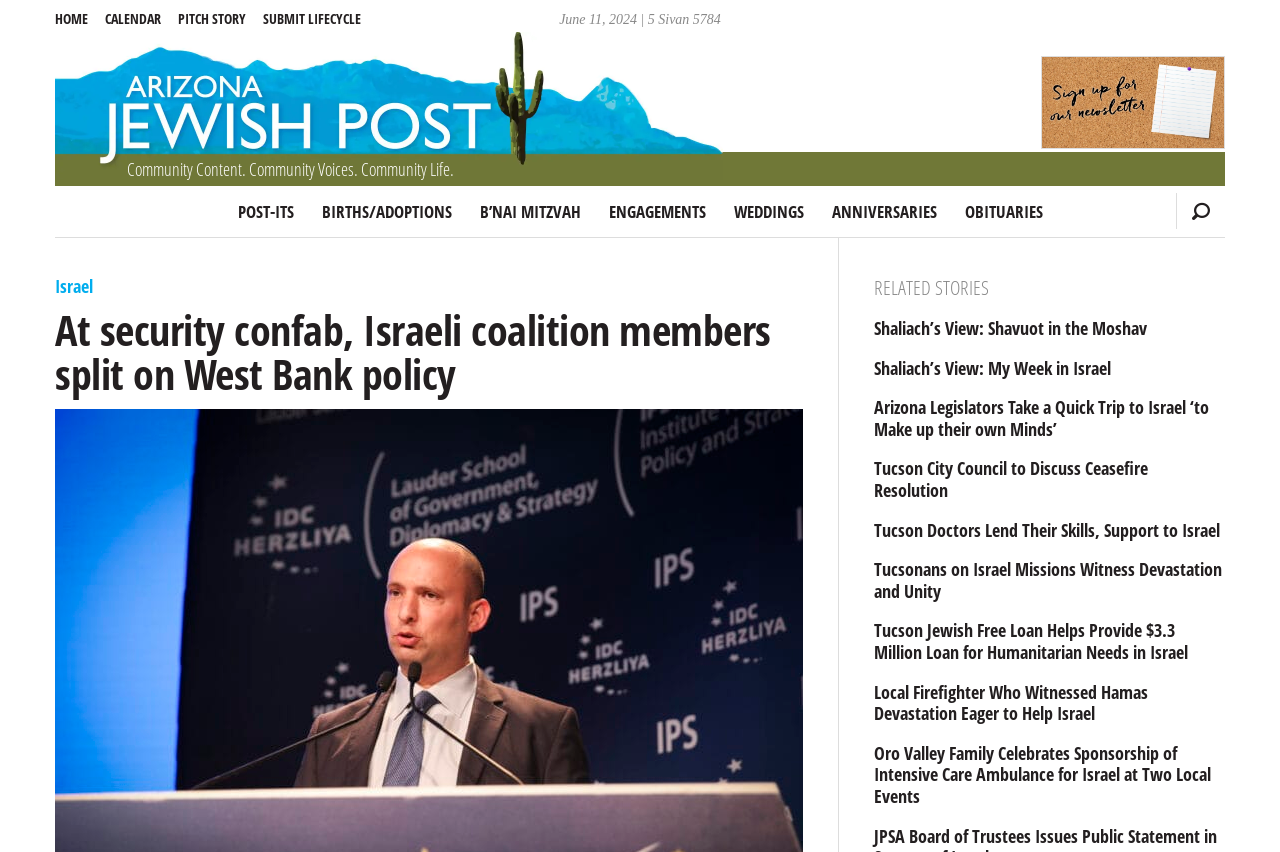Find the bounding box coordinates for the area that must be clicked to perform this action: "Click on the 'SUBMIT LIFECYCLE' link".

[0.205, 0.0, 0.293, 0.044]